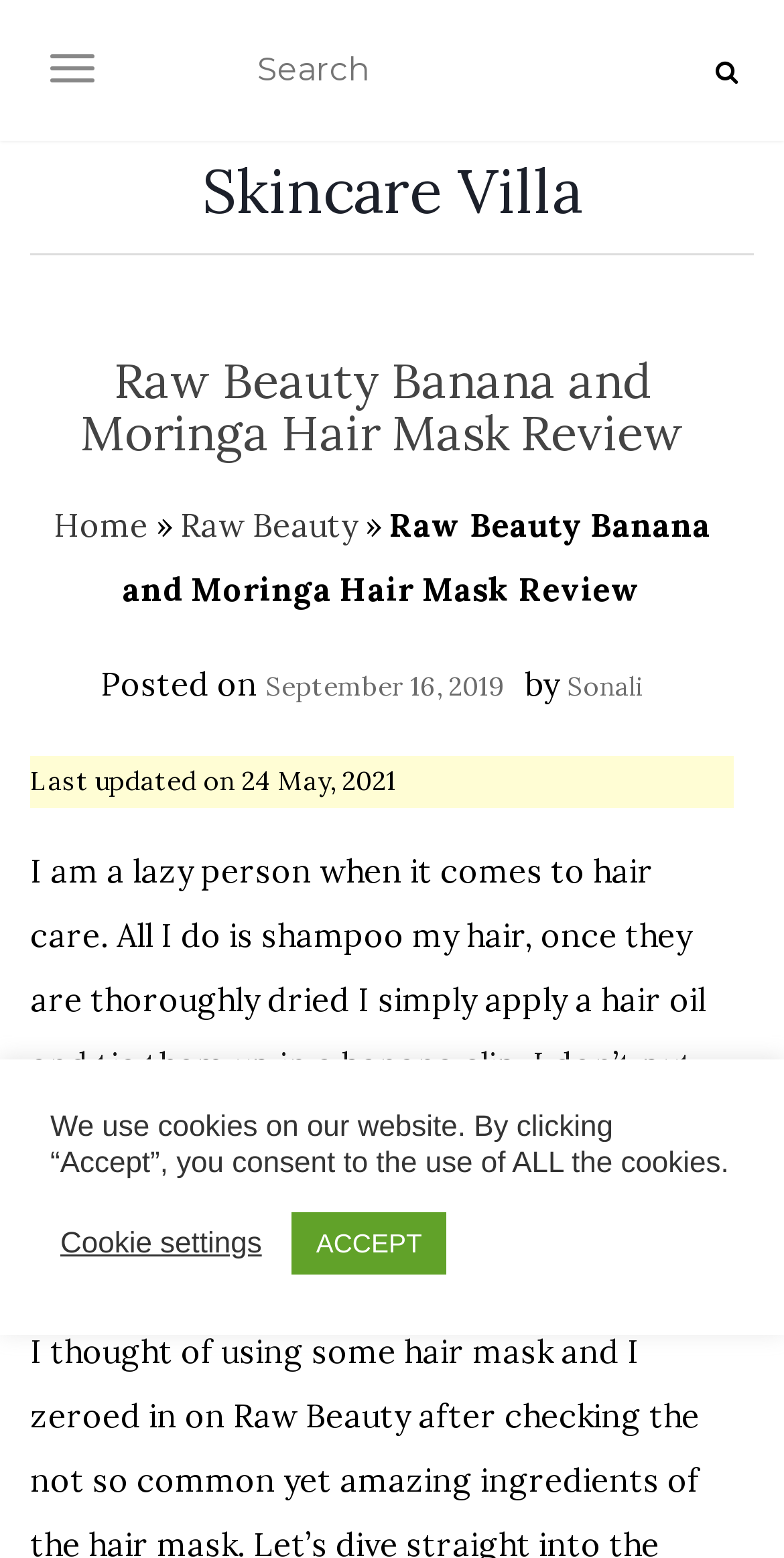Identify the bounding box coordinates of the element that should be clicked to fulfill this task: "Visit the author's page". The coordinates should be provided as four float numbers between 0 and 1, i.e., [left, top, right, bottom].

[0.723, 0.429, 0.821, 0.451]